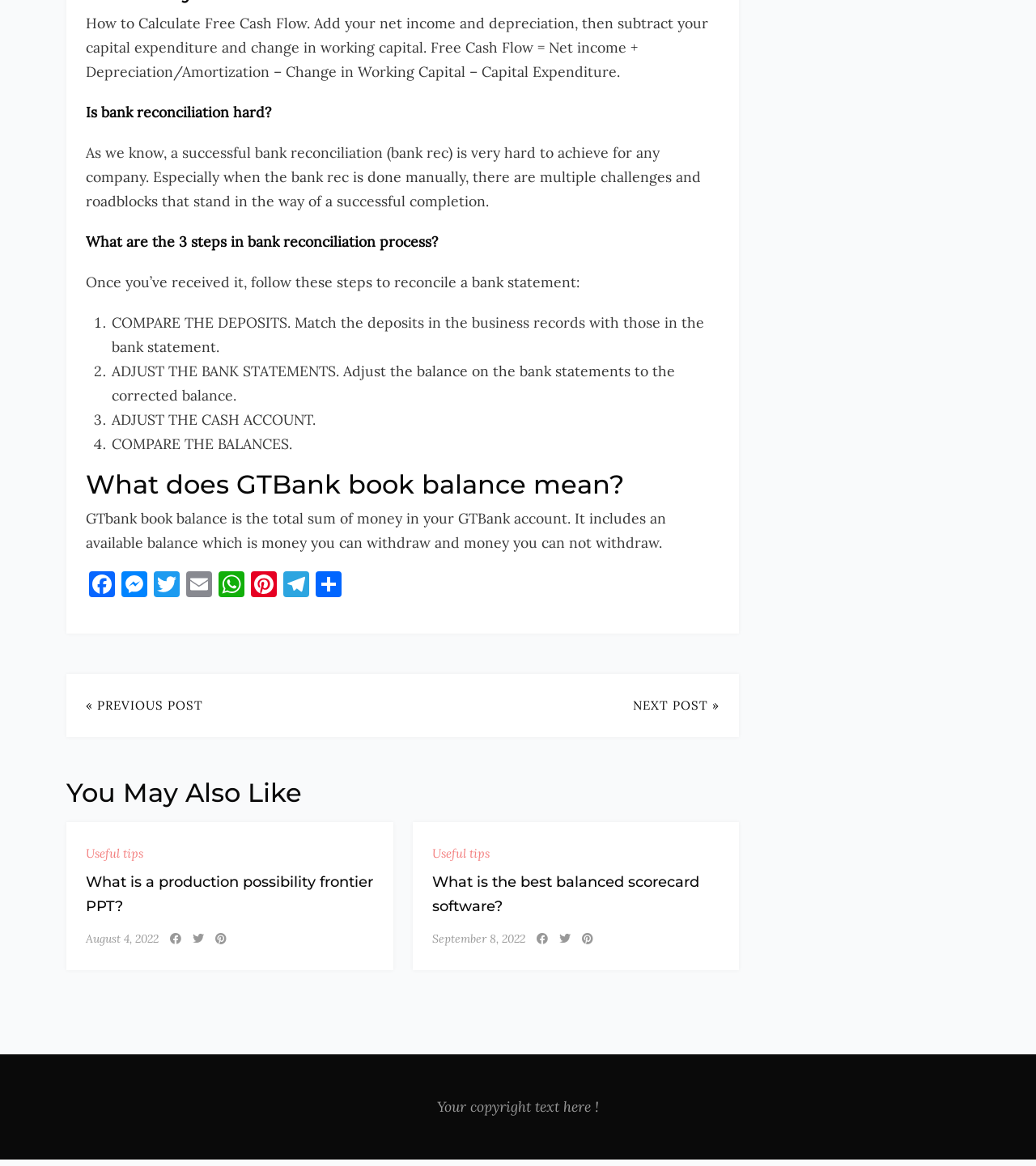Please identify the bounding box coordinates of the element I should click to complete this instruction: 'Click on the 'Twitter' link'. The coordinates should be given as four float numbers between 0 and 1, like this: [left, top, right, bottom].

[0.145, 0.49, 0.177, 0.516]